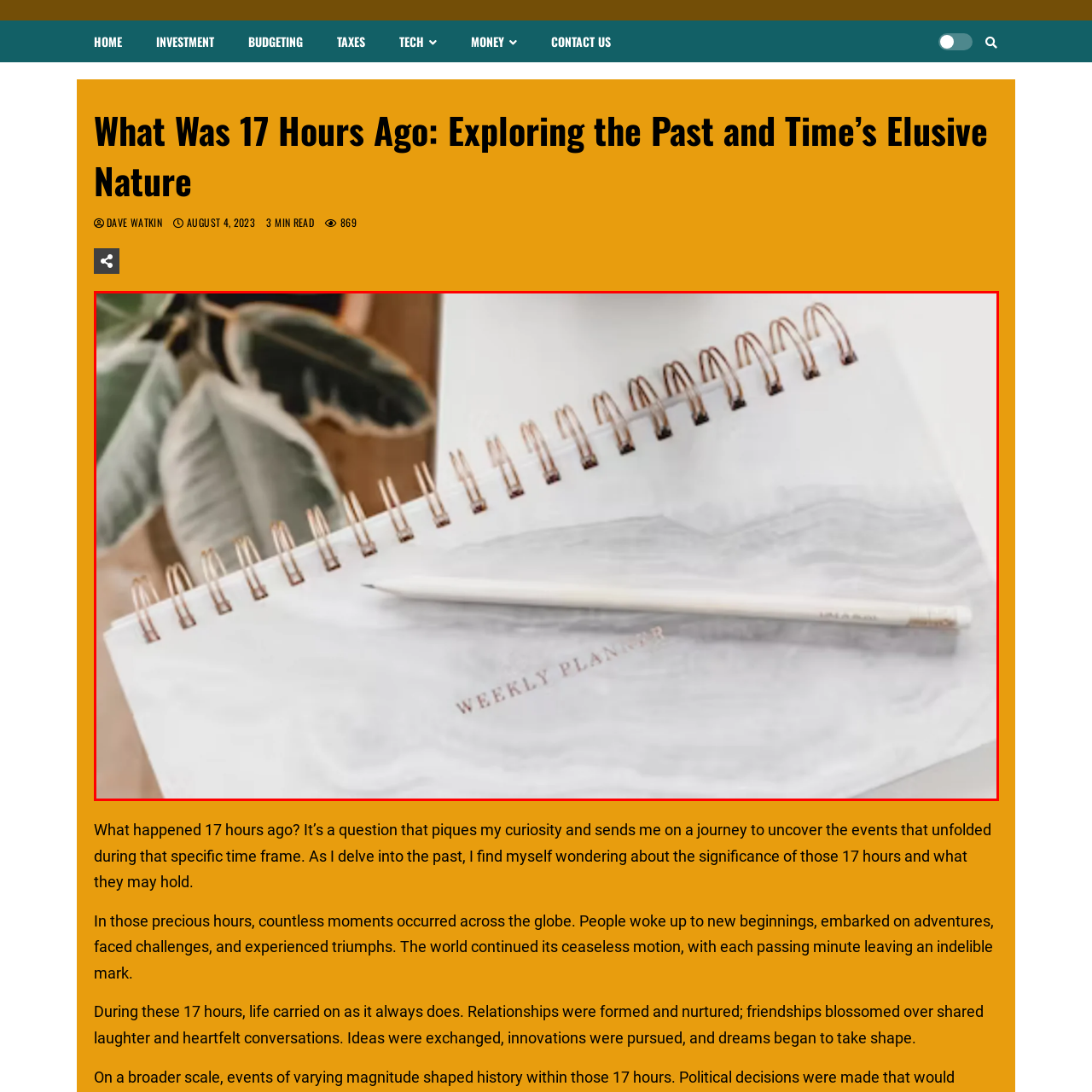Craft a detailed explanation of the image surrounded by the red outline.

The image features a beautifully designed weekly planner prominently displayed on a stylish surface. The planner, characterized by a sophisticated marble pattern, features delicate rose gold bindings and the words "WEEKLY PLANNER" elegantly inscribed on the cover. Beside the planner, a sleek, white pencil rests, inviting users to jot down their thoughts and plans. In the background, hints of greenery are visible, creating a serene and inviting atmosphere, perfect for organization and creativity. This setting evokes a sense of productivity and aesthetic pleasure, encouraging an efficient and enjoyable planning experience.